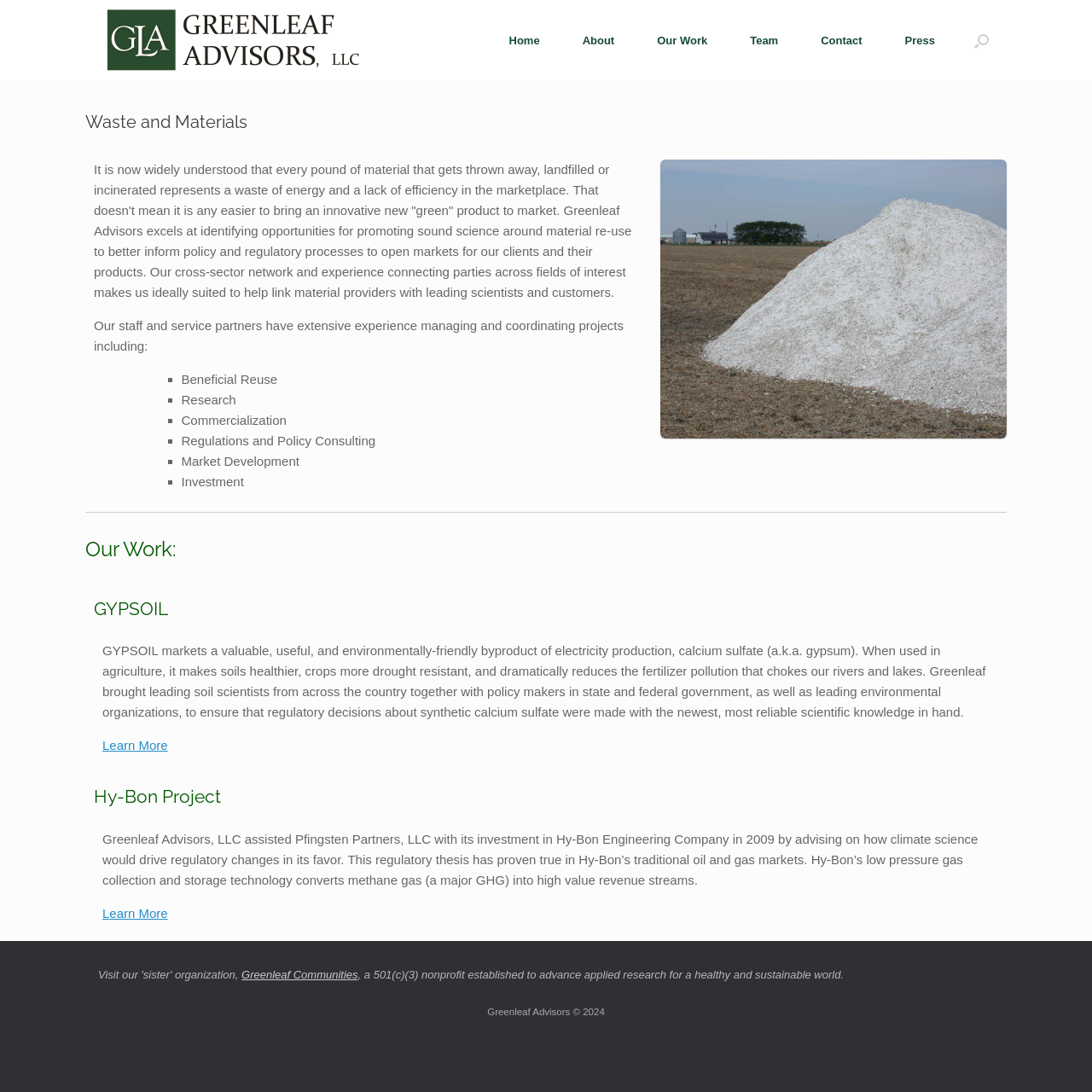Determine the bounding box for the HTML element described here: "Learn More". The coordinates should be given as [left, top, right, bottom] with each number being a float between 0 and 1.

[0.094, 0.83, 0.154, 0.843]